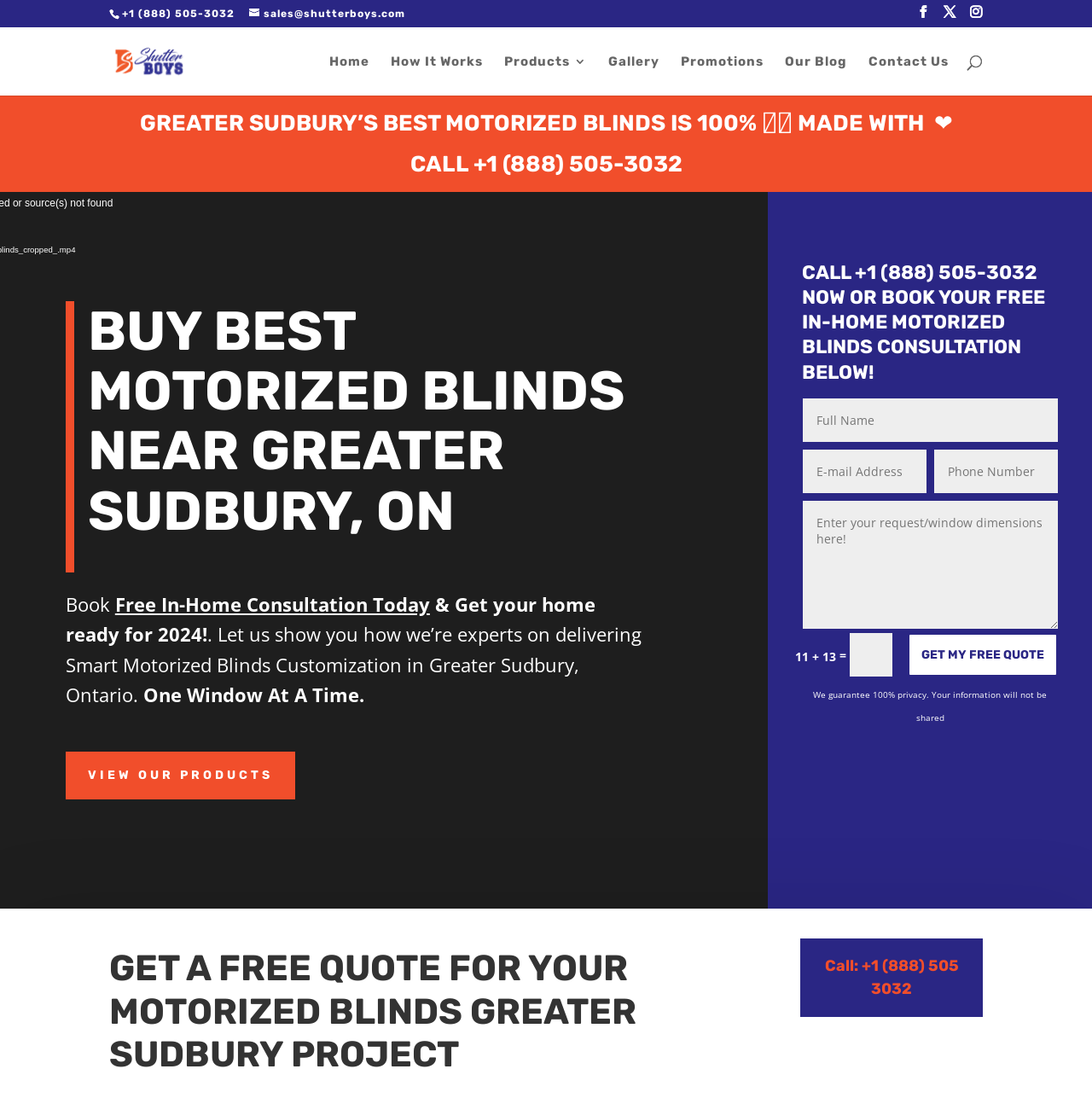Could you locate the bounding box coordinates for the section that should be clicked to accomplish this task: "Call the phone number for a quote".

[0.112, 0.007, 0.215, 0.018]